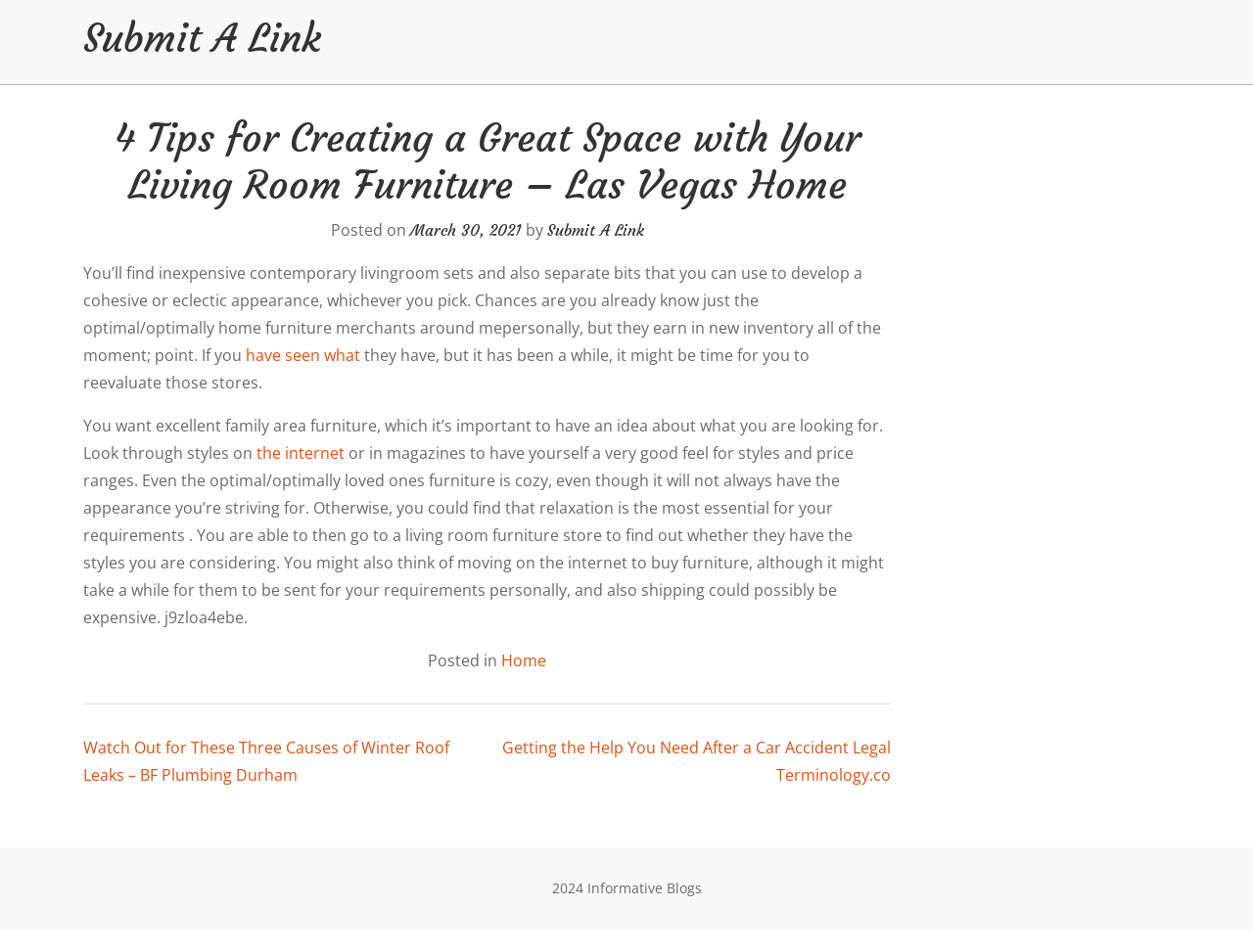Provide the bounding box coordinates, formatted as (top-left x, top-left y, bottom-right x, bottom-right y), with all values being floating point numbers between 0 and 1. Identify the bounding box of the UI element that matches the description: the internet

[0.205, 0.465, 0.275, 0.487]